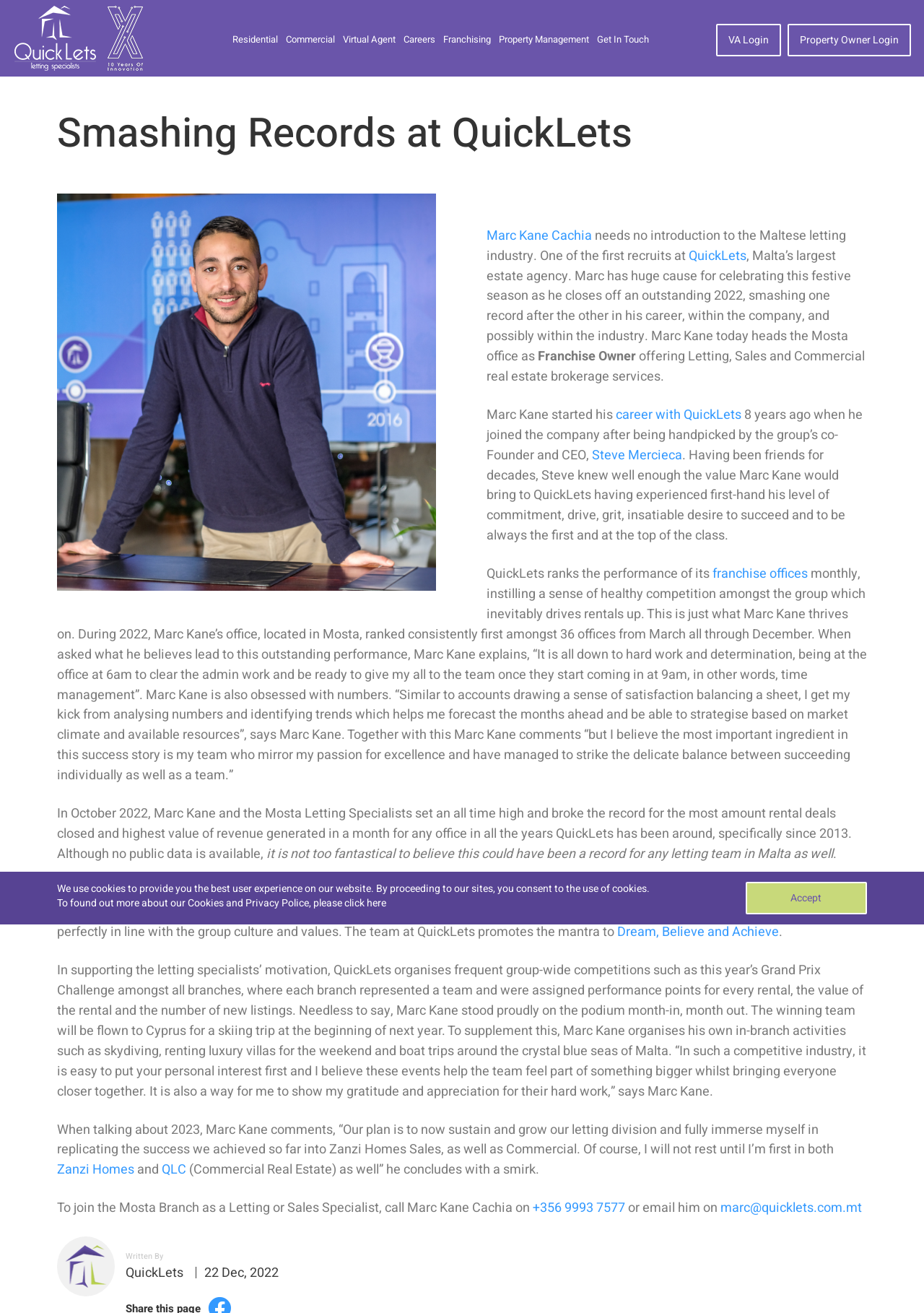Please locate the bounding box coordinates of the element that should be clicked to complete the given instruction: "Click on Residential".

[0.251, 0.025, 0.3, 0.036]